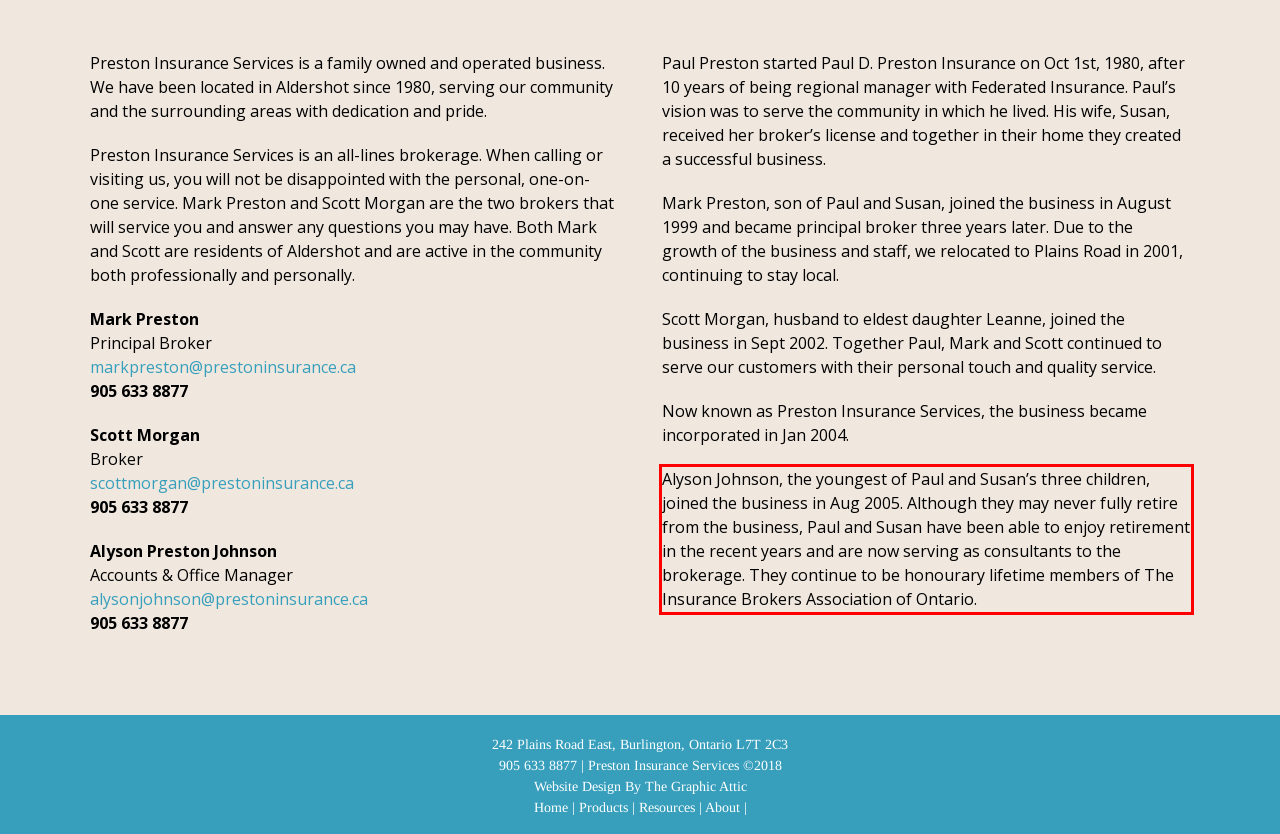You are provided with a screenshot of a webpage featuring a red rectangle bounding box. Extract the text content within this red bounding box using OCR.

Alyson Johnson, the youngest of Paul and Susan’s three children, joined the business in Aug 2005. Although they may never fully retire from the business, Paul and Susan have been able to enjoy retirement in the recent years and are now serving as consultants to the brokerage. They continue to be honourary lifetime members of The Insurance Brokers Association of Ontario.